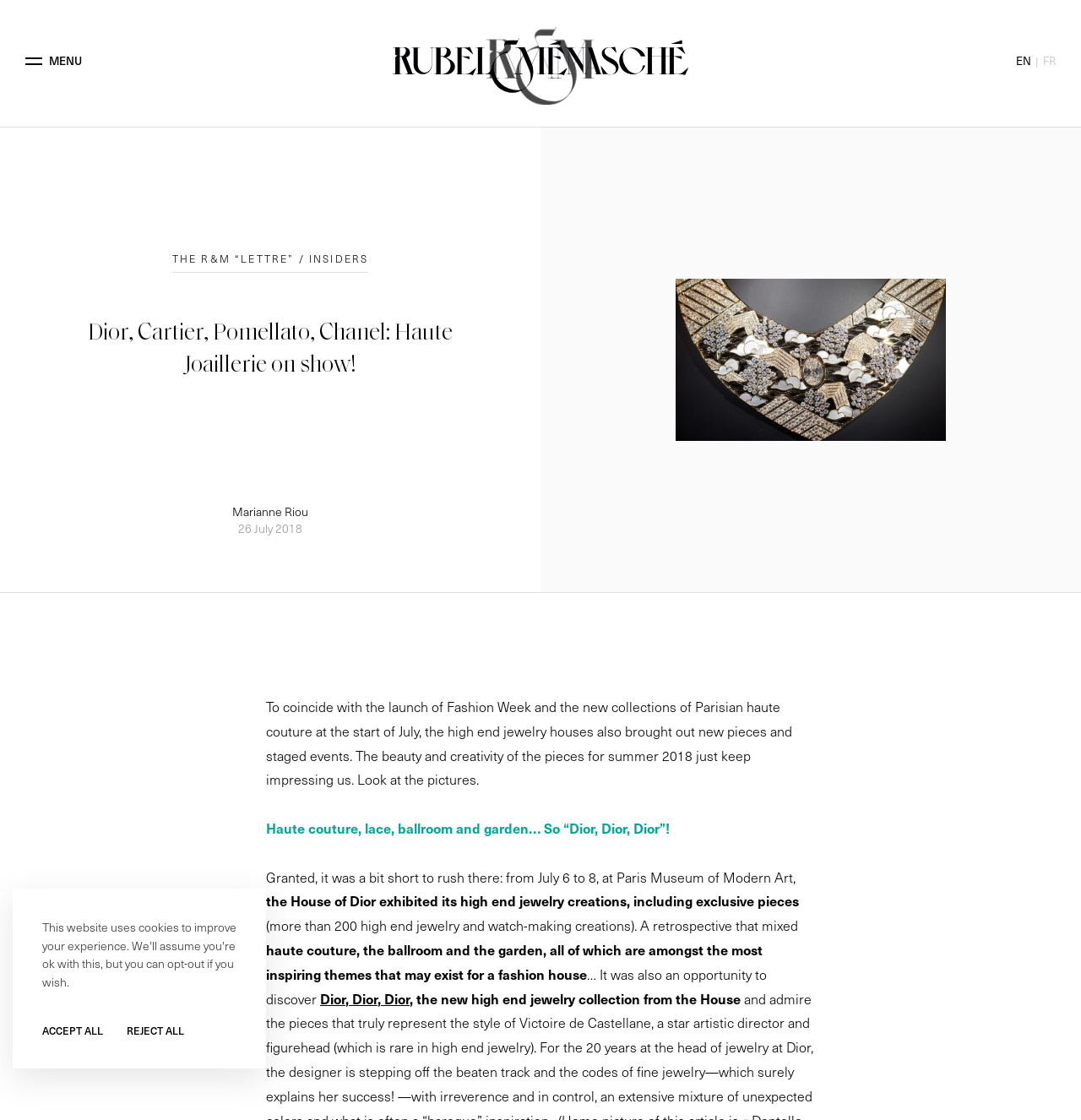Pinpoint the bounding box coordinates of the clickable area necessary to execute the following instruction: "Read about Our Expertise". The coordinates should be given as four float numbers between 0 and 1, namely [left, top, right, bottom].

[0.172, 0.416, 0.432, 0.49]